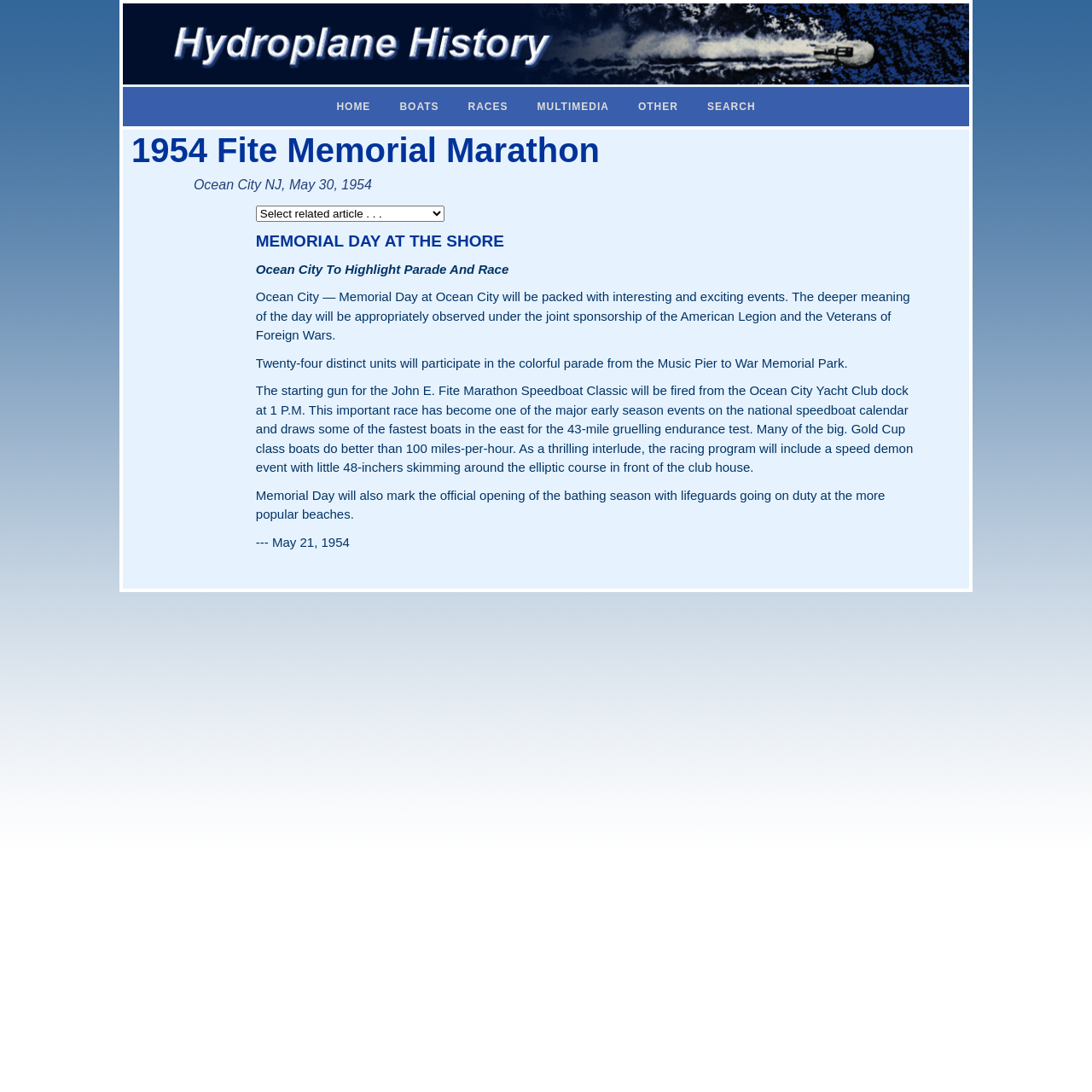For the following element description, predict the bounding box coordinates in the format (top-left x, top-left y, bottom-right x, bottom-right y). All values should be floating point numbers between 0 and 1. Description: Boats

[0.353, 0.08, 0.415, 0.116]